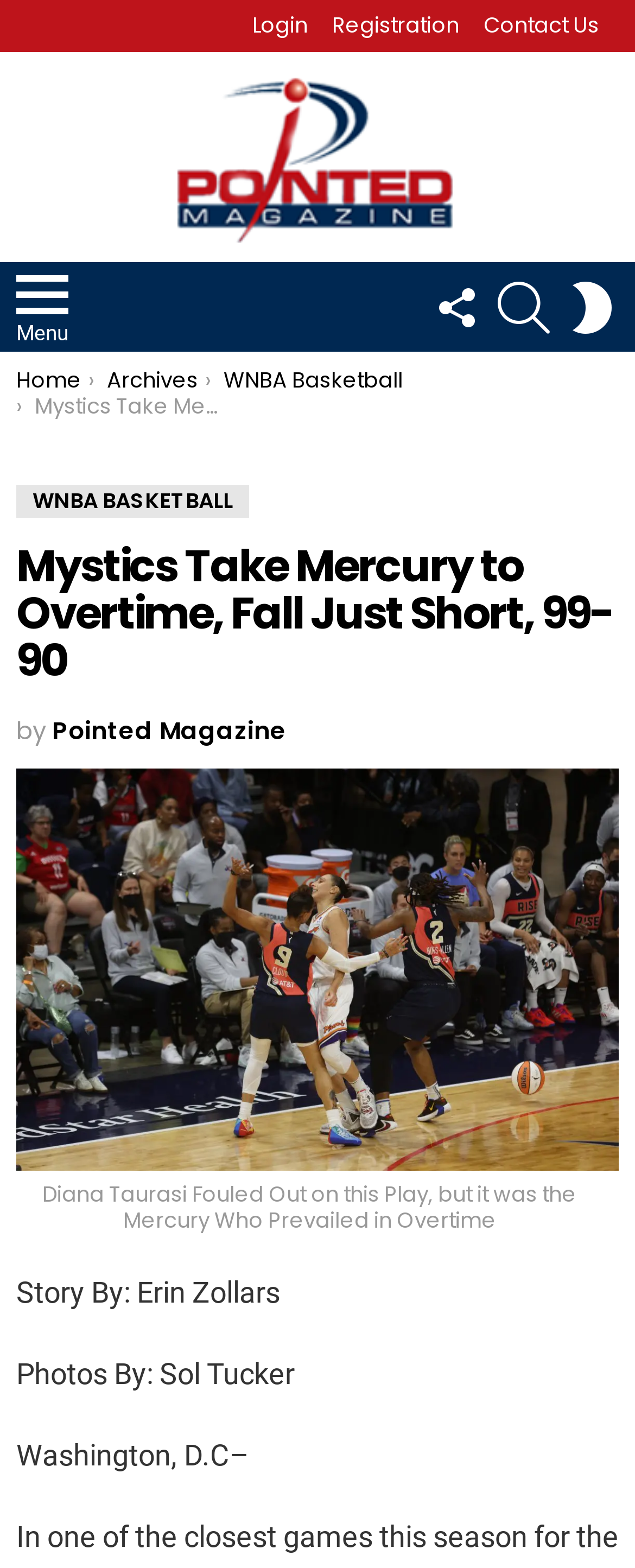Provide a thorough description of the webpage's content and layout.

The webpage is about an article titled "Mystics Take Mercury to Overtime, Fall Just Short, 99-90" from Pointed Magazine. At the top, there are three links for "Login", "Registration", and "Contact Us" aligned horizontally. Below them, there is a logo of Pointed Magazine with a link to the magazine's homepage. To the right of the logo, there is a menu icon and a "FOLLOW US" link. 

Underneath, there are social media links for Facebook and Instagram. A search icon and a "SWITCH SKIN" button are located to the right of the social media links. On the left side, there is a breadcrumb navigation menu with links to "Home", "Archives", and "WNBA Basketball". 

The main article title "Mystics Take Mercury to Overtime, Fall Just Short, 99-90" is displayed prominently in the middle of the page. Below the title, there is a subheading "WNBA BASKETBALL" and the article's author and photographer credits. 

The article features a large image with a caption "Diana Taurasi Fouled Out on this Play, but it was the Mercury Who Prevailed in Overtime". The article's content is divided into paragraphs, with the first paragraph starting with "Washington, D.C– In one of the closest games this season for the Mystics and without Elena Delle Donne […] More".